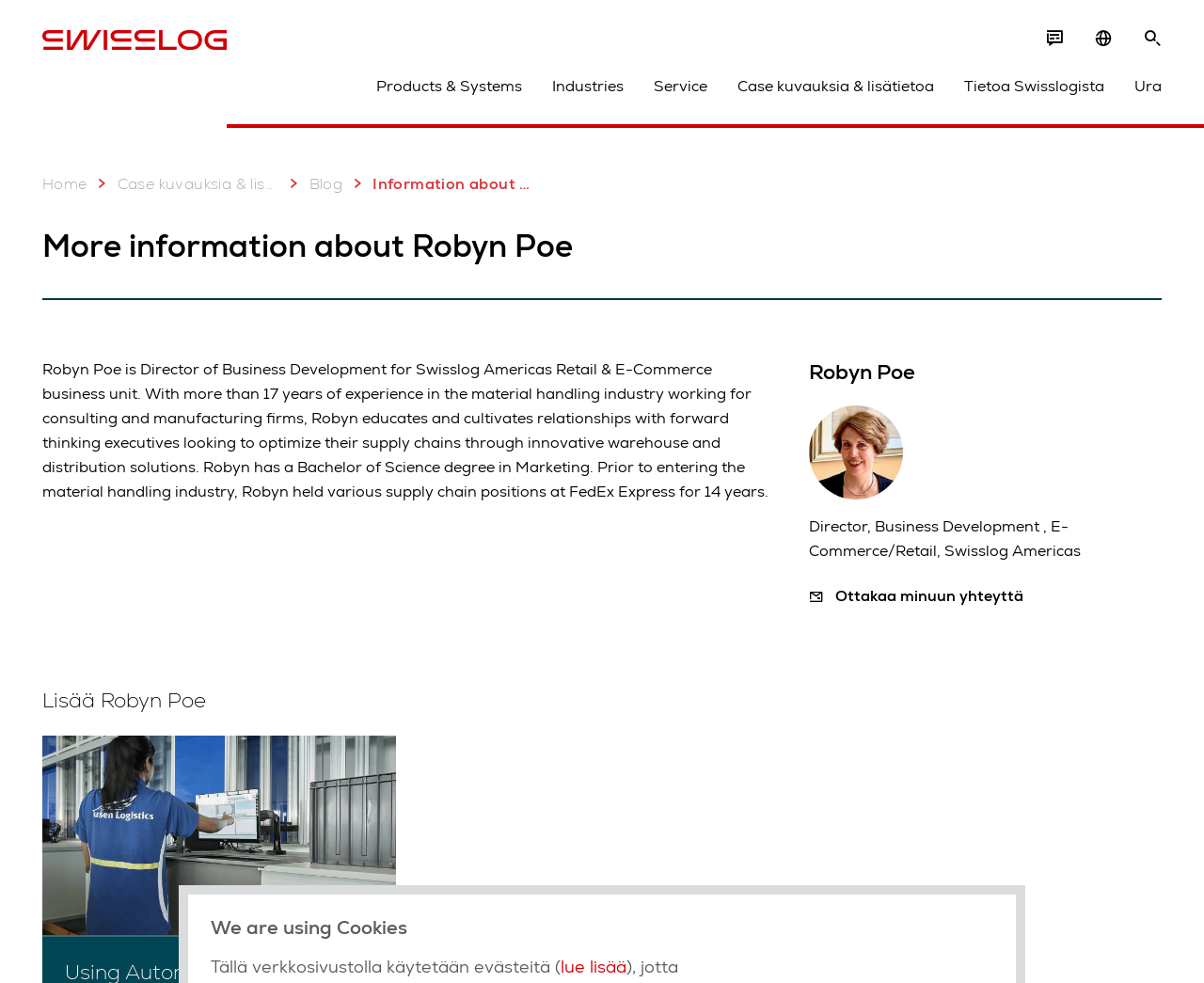What is the purpose of the search box?
Look at the image and respond with a one-word or short phrase answer.

To search the website